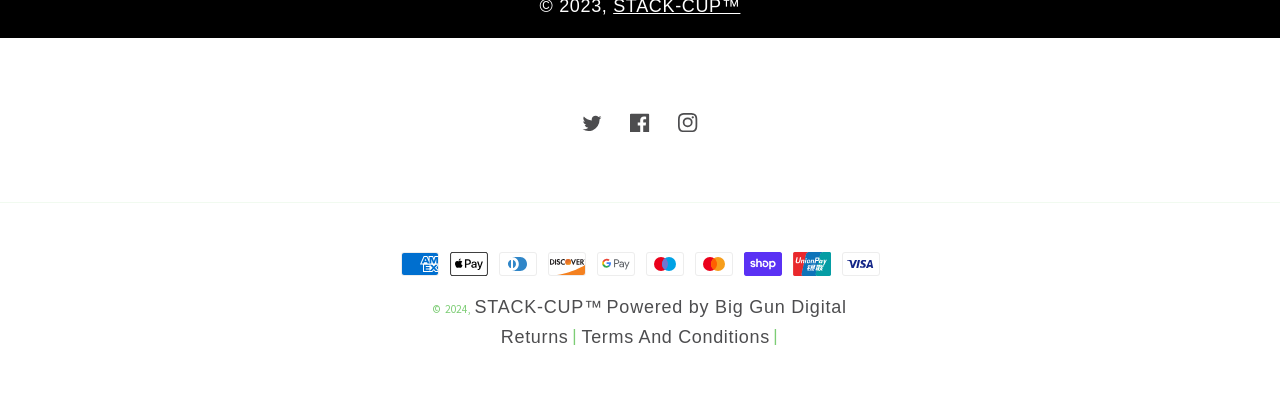Identify the bounding box coordinates for the UI element described as follows: "Powered by Big Gun Digital". Ensure the coordinates are four float numbers between 0 and 1, formatted as [left, top, right, bottom].

[0.474, 0.718, 0.662, 0.767]